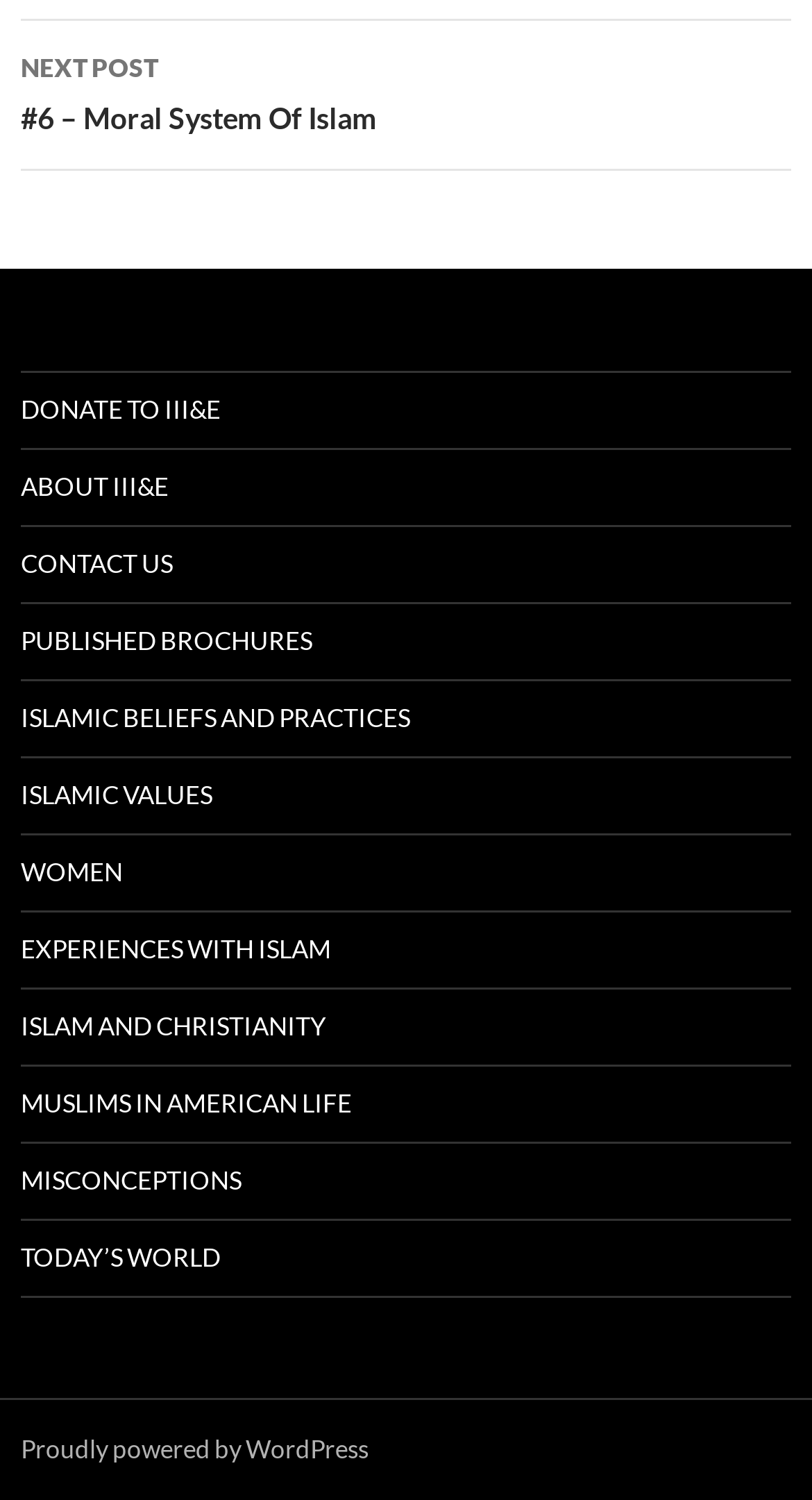Please give a concise answer to this question using a single word or phrase: 
What is the platform used to power this website?

WordPress